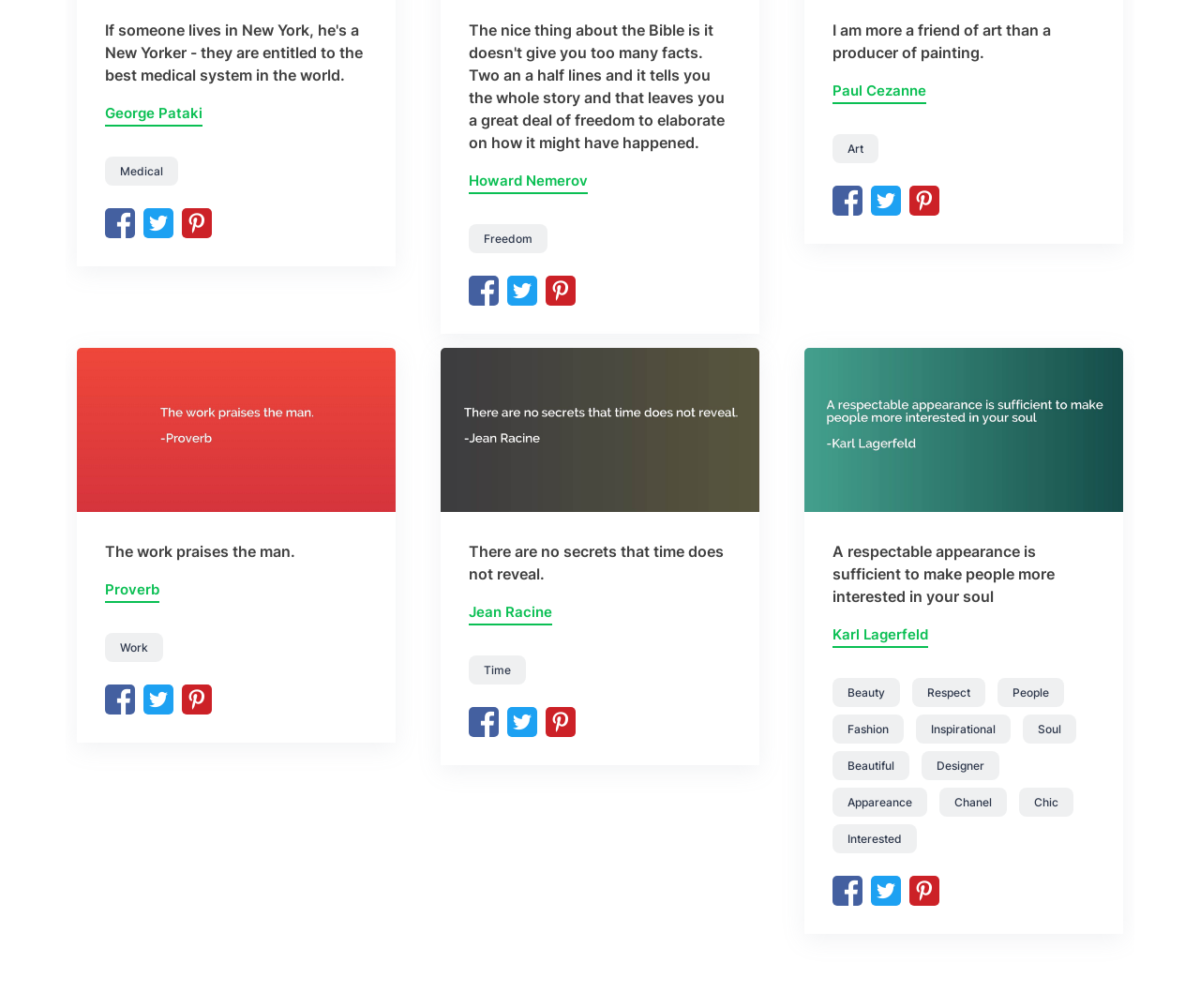Specify the bounding box coordinates of the area to click in order to execute this command: 'Share on Pinterest'. The coordinates should consist of four float numbers ranging from 0 to 1, and should be formatted as [left, top, right, bottom].

[0.758, 0.186, 0.783, 0.214]